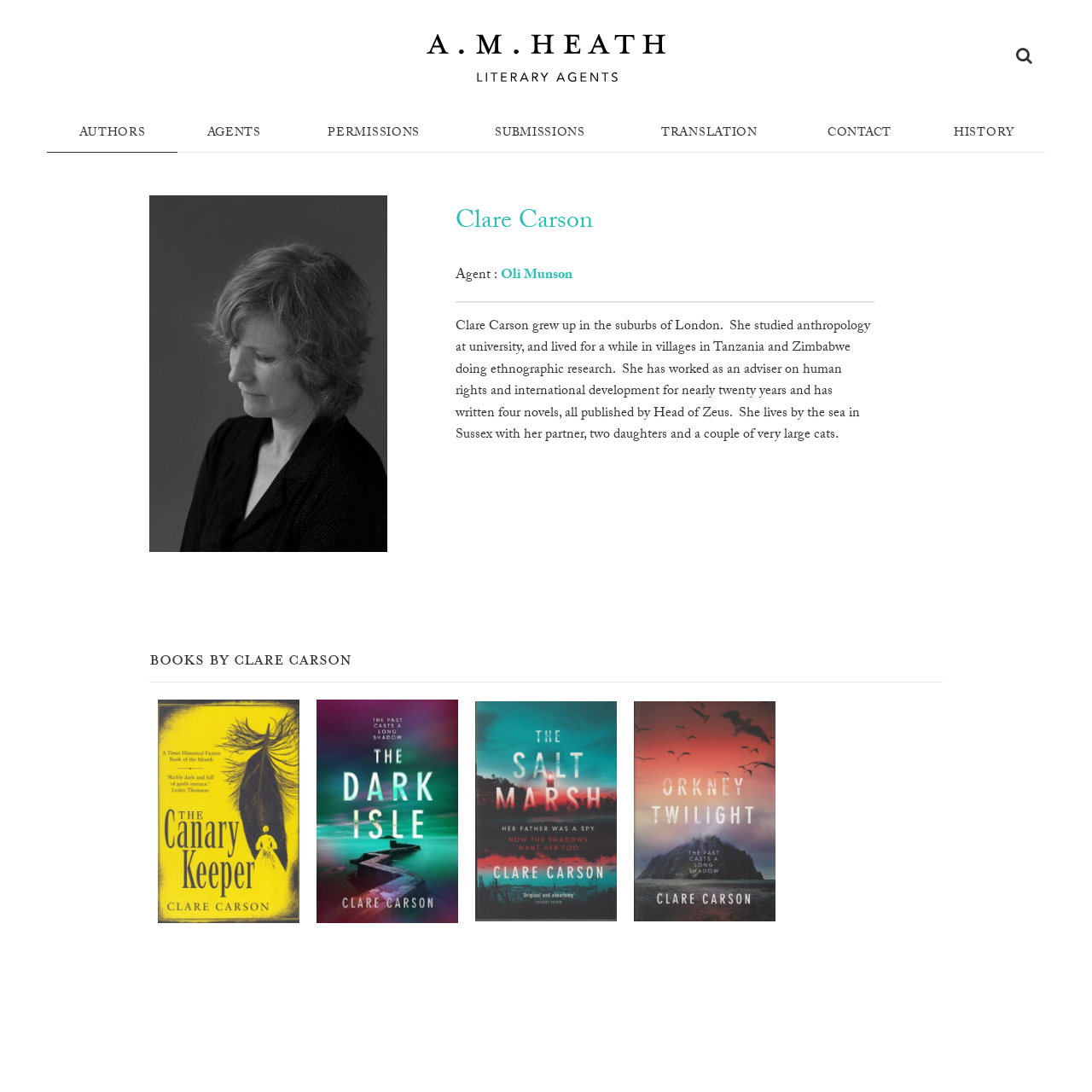Please locate the bounding box coordinates of the element that needs to be clicked to achieve the following instruction: "Read about Clare Carson's biography". The coordinates should be four float numbers between 0 and 1, i.e., [left, top, right, bottom].

[0.417, 0.289, 0.797, 0.41]